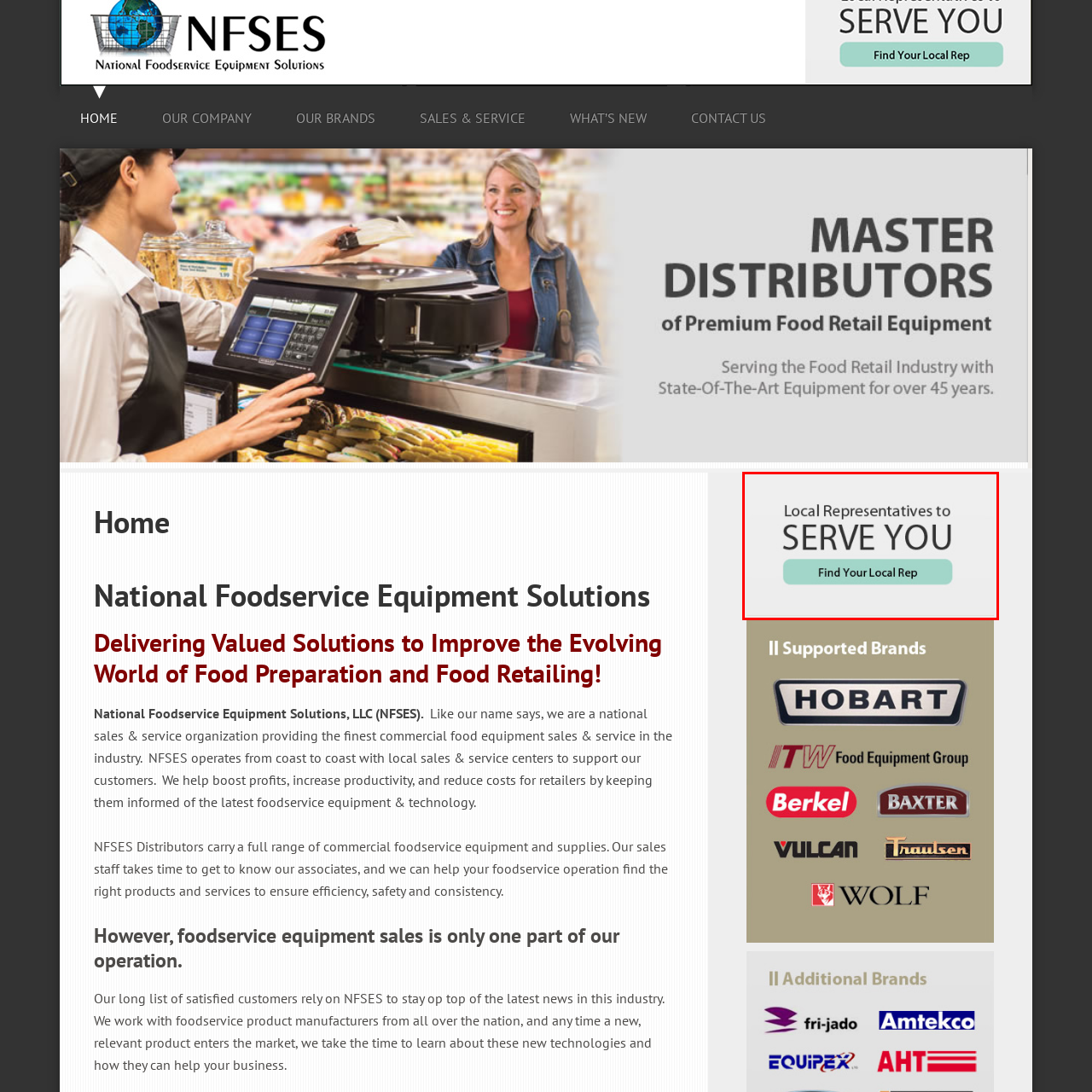Take a close look at the image outlined in red and answer the ensuing question with a single word or phrase:
What is the company's commitment emphasized in the design?

Providing personalized service